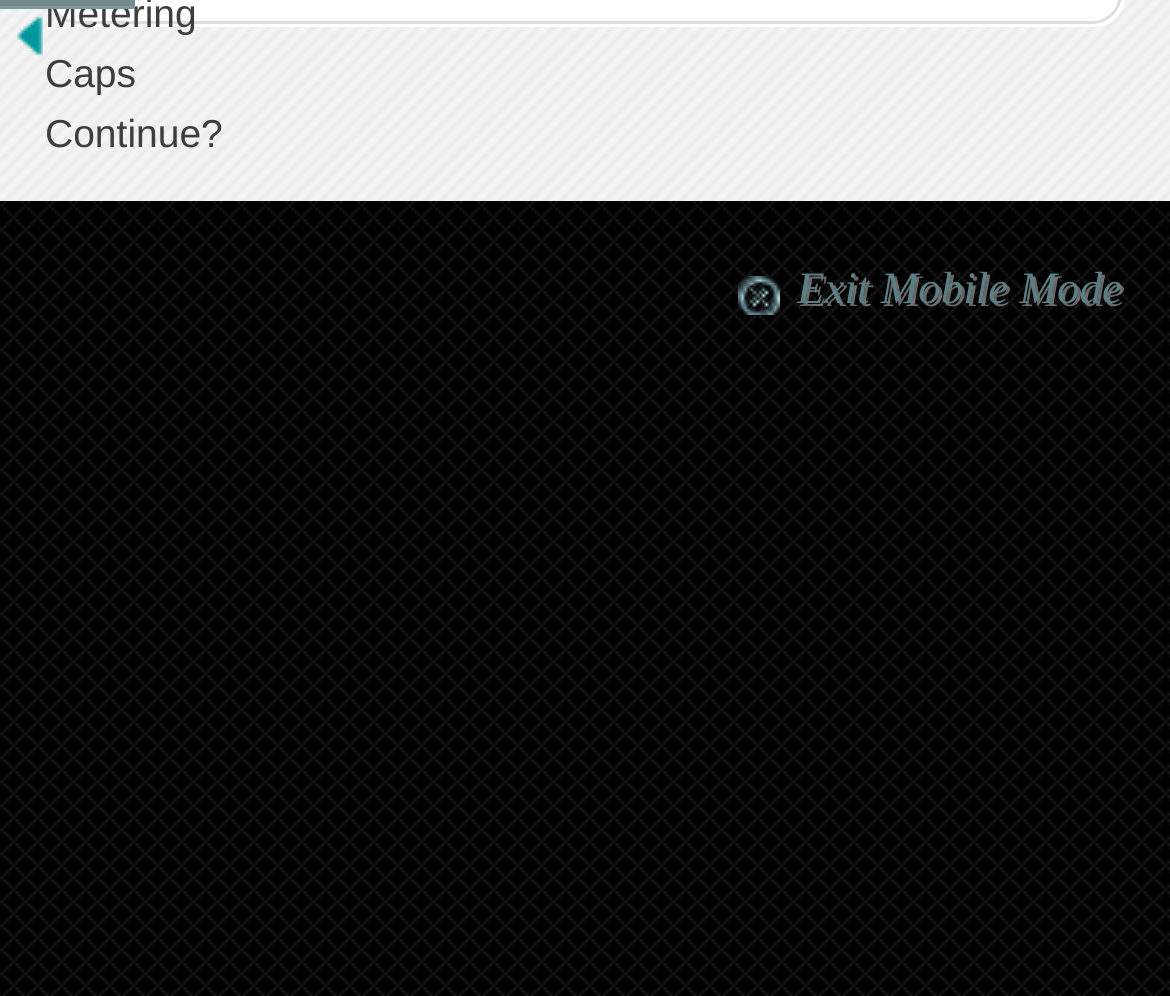Locate the bounding box coordinates of the UI element described by: "title="Hide Buttons"". Provide the coordinates as four float numbers between 0 and 1, formatted as [left, top, right, bottom].

[0.0, 0.03, 0.051, 0.075]